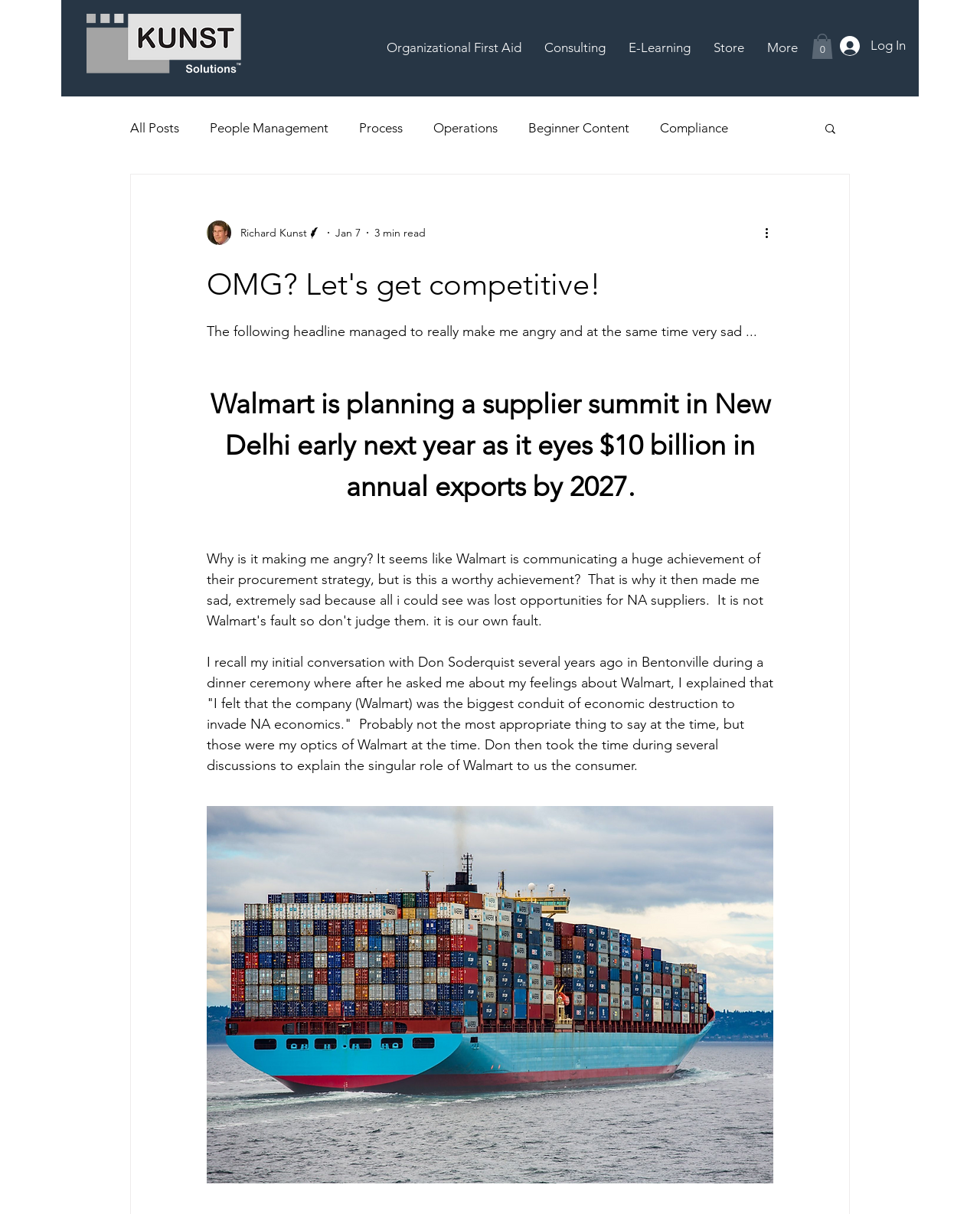Look at the image and give a detailed response to the following question: What is the topic of the latest article?

I found the topic of the latest article by reading the text of the article and identifying the main subject as Walmart, which is mentioned in the headline and the body of the article.